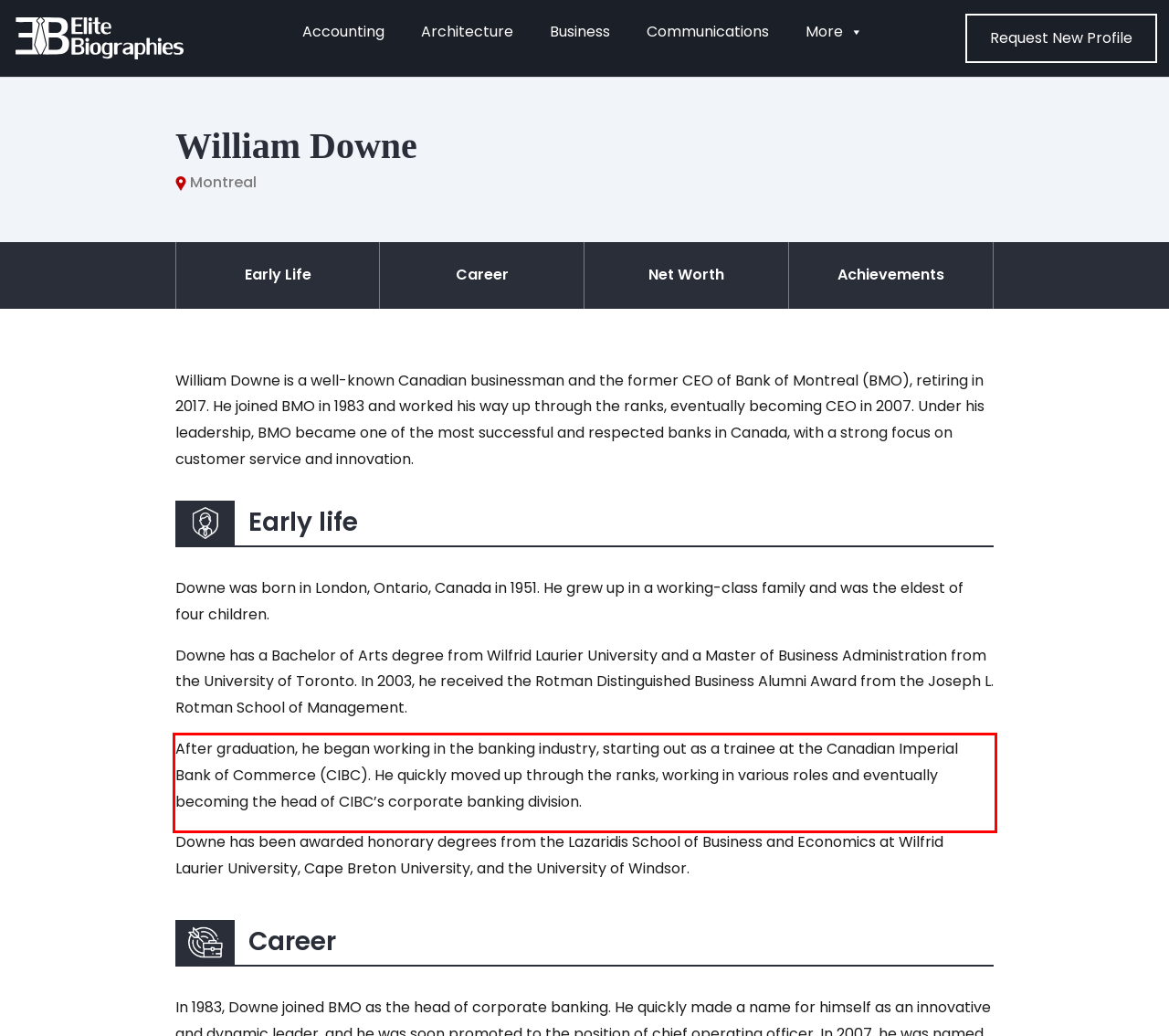Examine the webpage screenshot, find the red bounding box, and extract the text content within this marked area.

After graduation, he began working in the banking industry, starting out as a trainee at the Canadian Imperial Bank of Commerce (CIBC). He quickly moved up through the ranks, working in various roles and eventually becoming the head of CIBC’s corporate banking division.